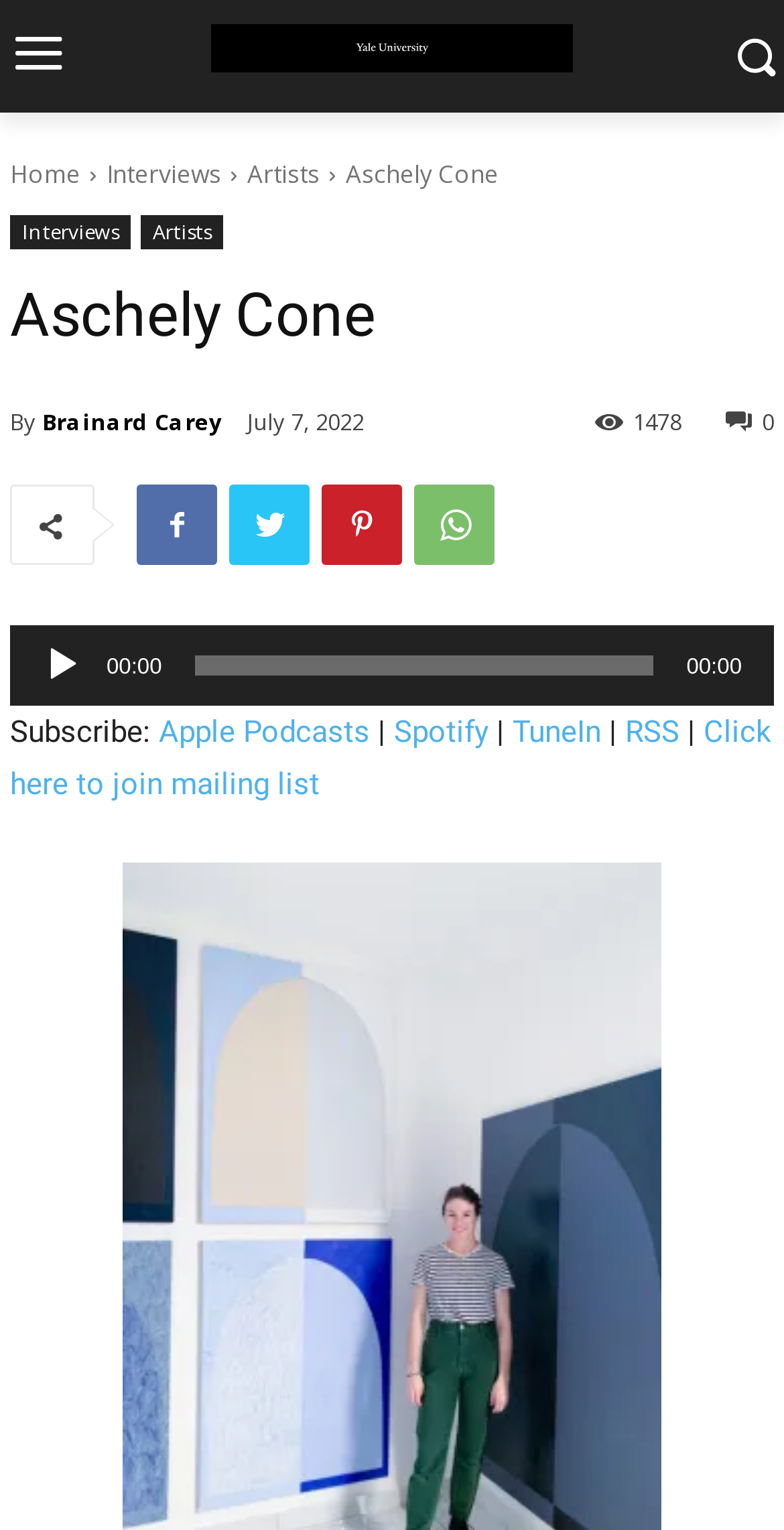Who is the interviewer?
From the details in the image, provide a complete and detailed answer to the question.

The interviewer's name can be found in the link element with the text 'Brainard Carey' below the artist's name, which indicates that Brainard Carey is the one who conducted the interview.